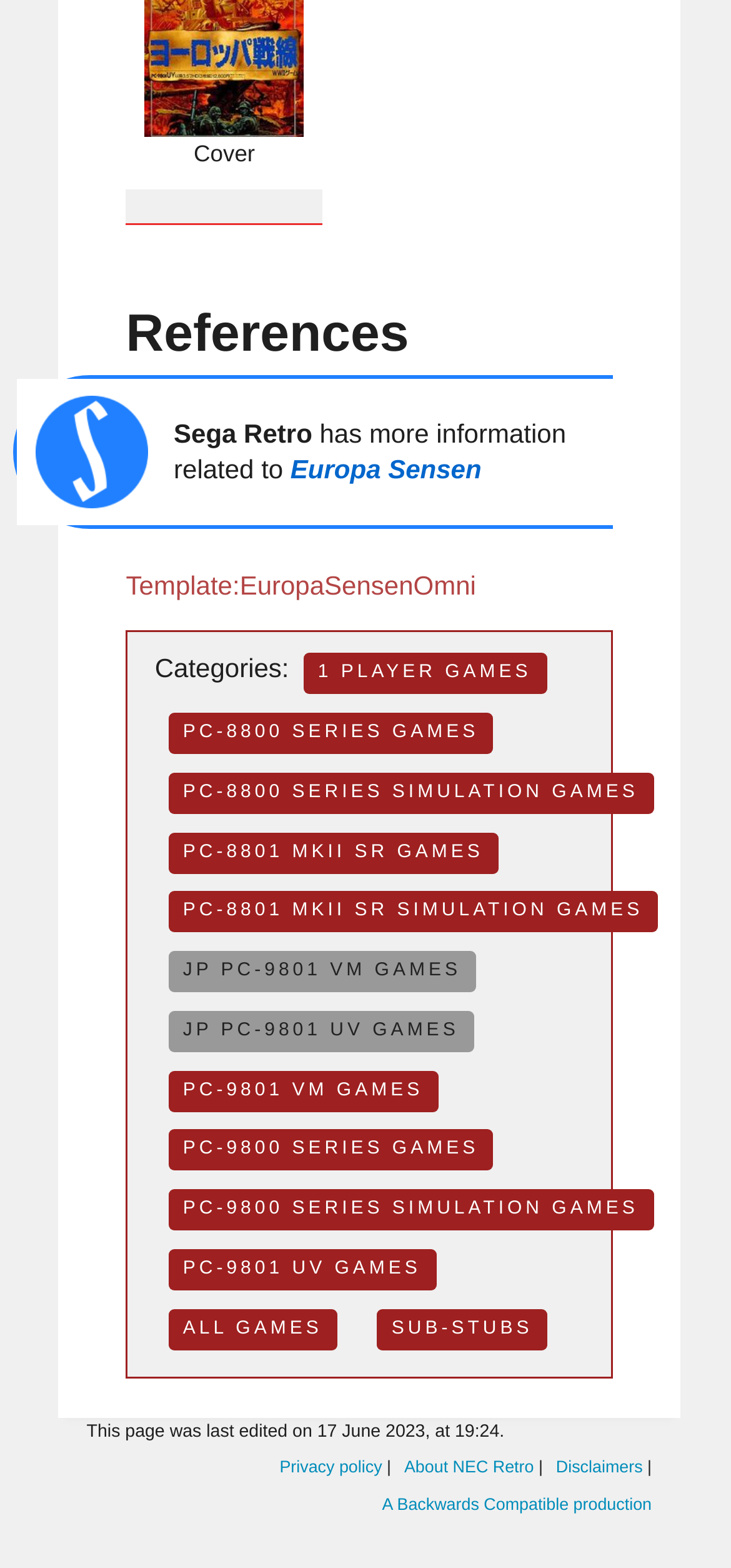Could you determine the bounding box coordinates of the clickable element to complete the instruction: "View Europa Sensen information on Sega Retro"? Provide the coordinates as four float numbers between 0 and 1, i.e., [left, top, right, bottom].

[0.022, 0.242, 0.838, 0.335]